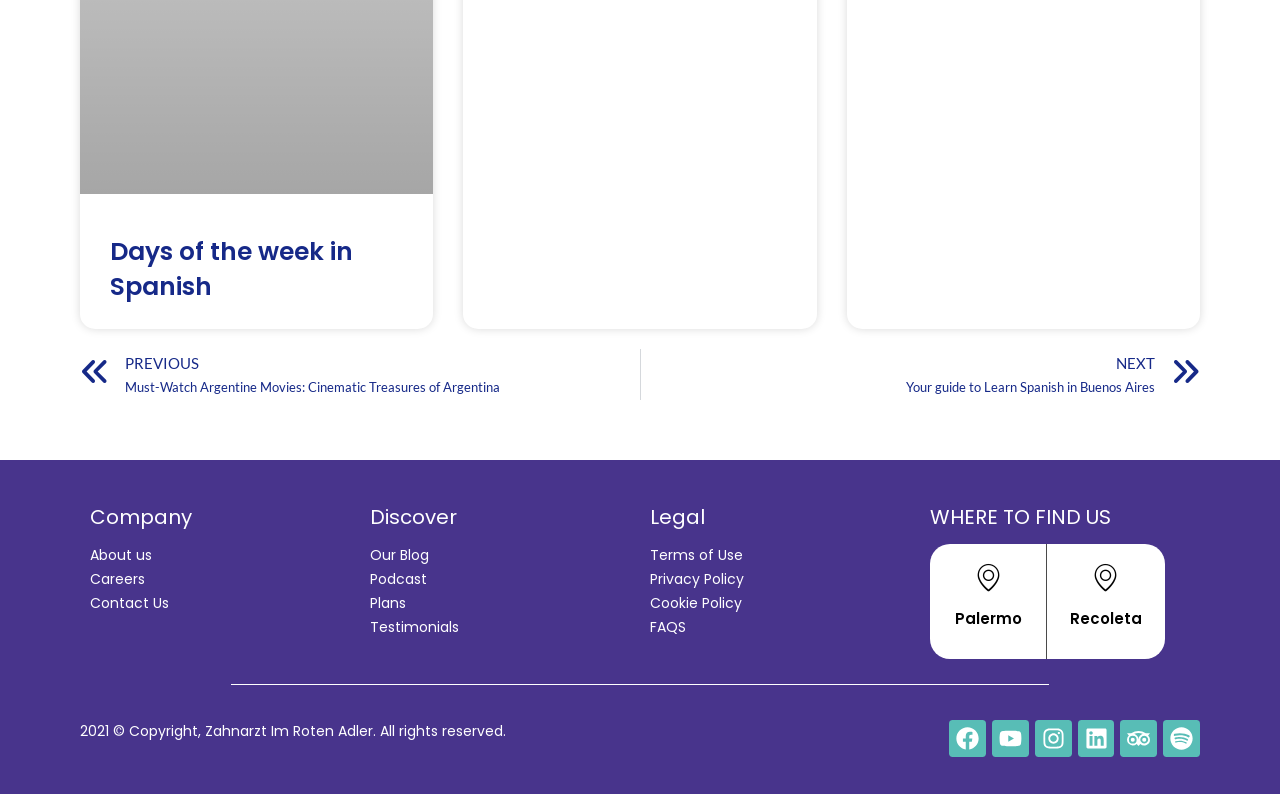Can you find the bounding box coordinates for the UI element given this description: "Palermo"? Provide the coordinates as four float numbers between 0 and 1: [left, top, right, bottom].

[0.746, 0.766, 0.798, 0.792]